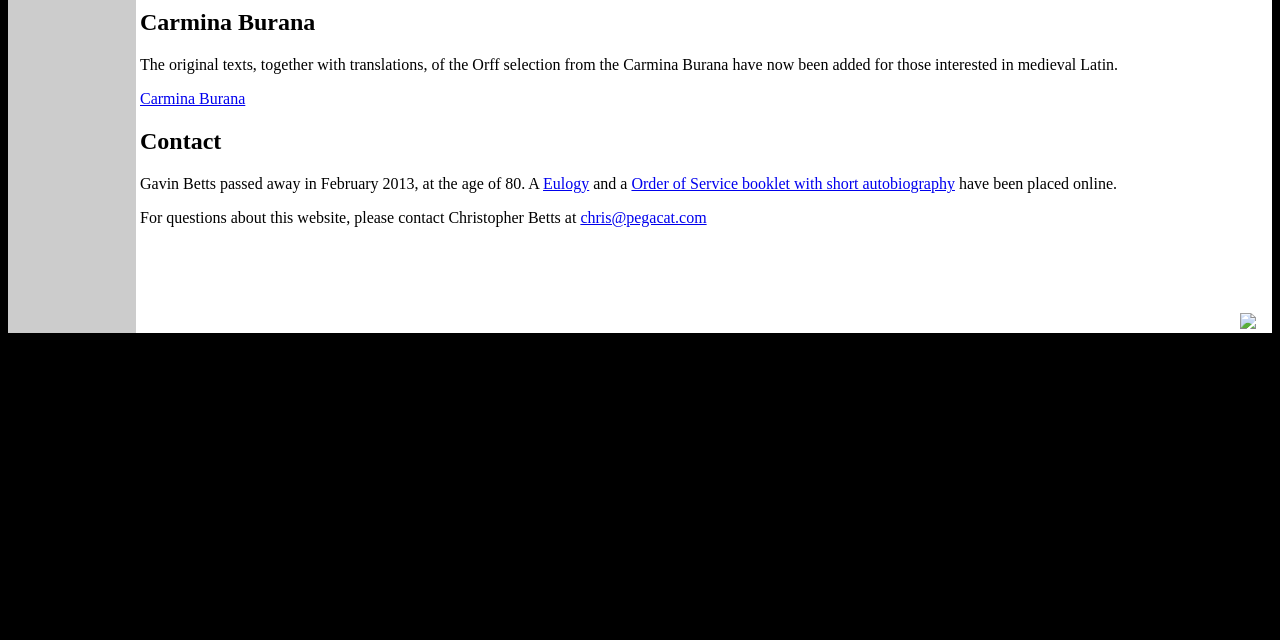Can you find the bounding box coordinates for the UI element given this description: "Eulogy"? Provide the coordinates as four float numbers between 0 and 1: [left, top, right, bottom].

[0.424, 0.273, 0.46, 0.3]